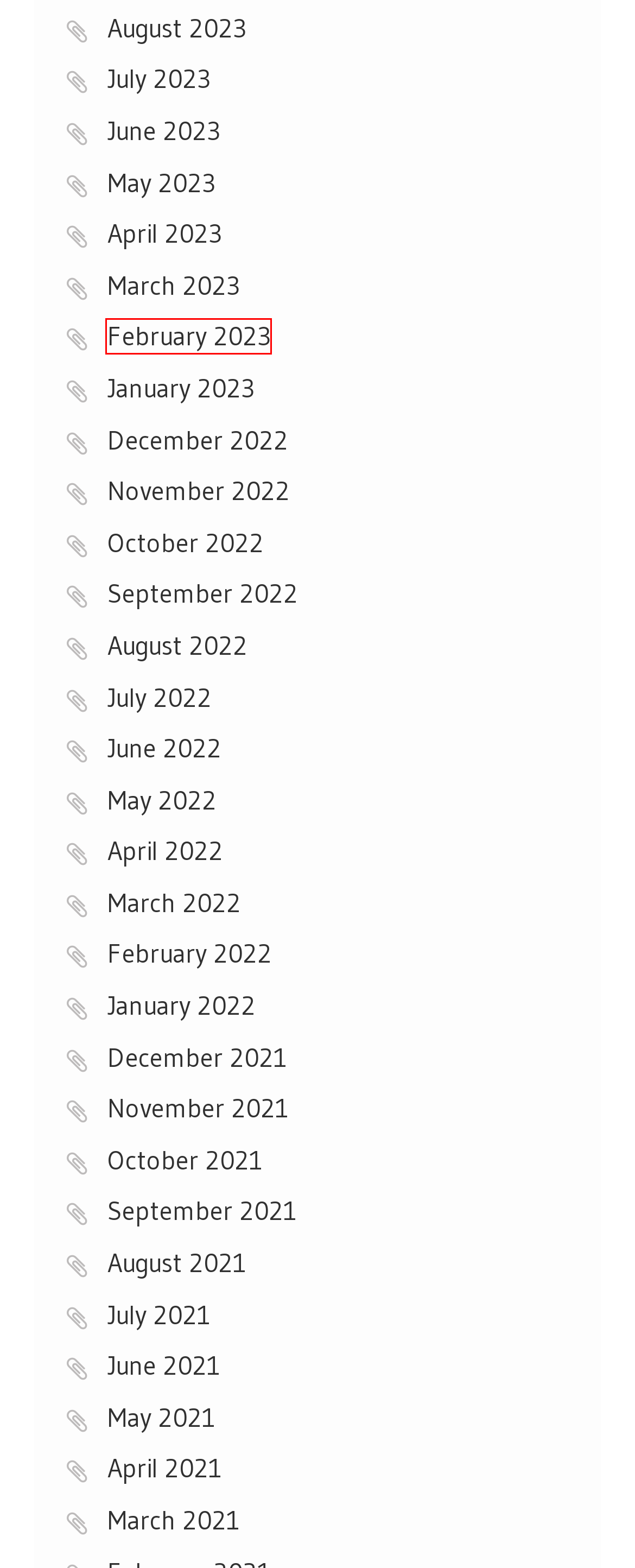You are provided with a screenshot of a webpage that includes a red rectangle bounding box. Please choose the most appropriate webpage description that matches the new webpage after clicking the element within the red bounding box. Here are the candidates:
A. September, 2021 | Self Serving Scott
B. February, 2023 | Self Serving Scott
C. May, 2023 | Self Serving Scott
D. August, 2021 | Self Serving Scott
E. June, 2023 | Self Serving Scott
F. April, 2023 | Self Serving Scott
G. July, 2022 | Self Serving Scott
H. October, 2021 | Self Serving Scott

B